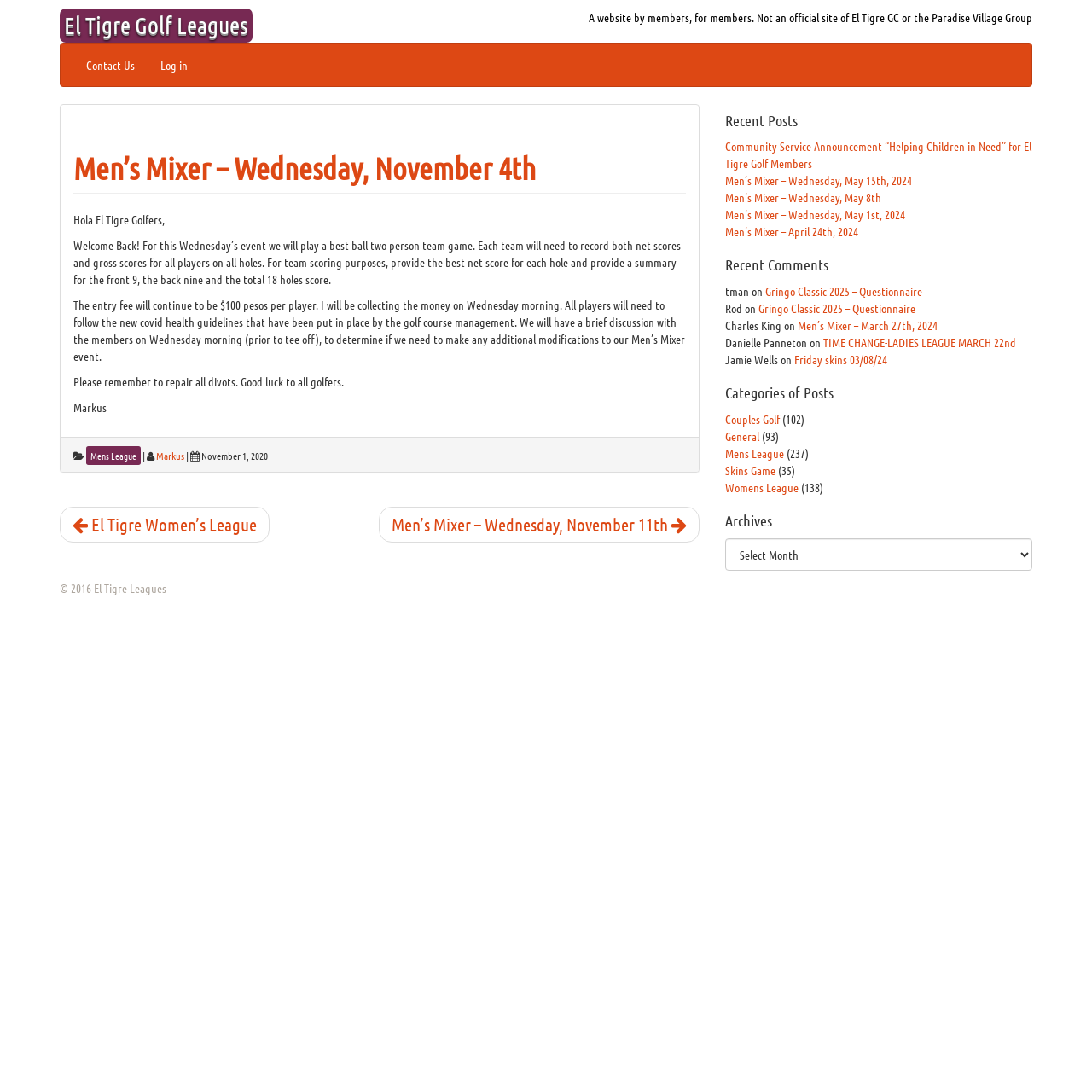Review the image closely and give a comprehensive answer to the question: What is the author's name of the post?

The webpage contains a static text element with the name 'Markus', which is likely the author's name of the post.